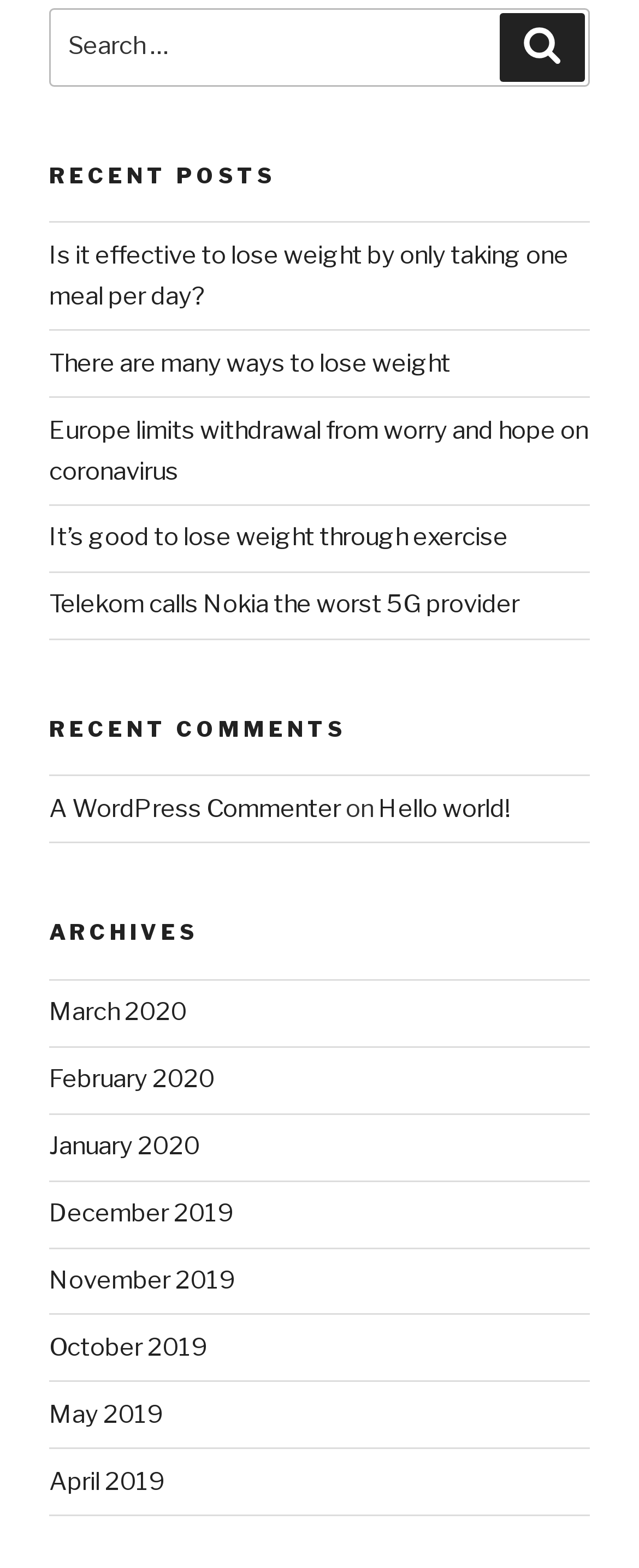Provide the bounding box for the UI element matching this description: "info@llucmir.com".

None